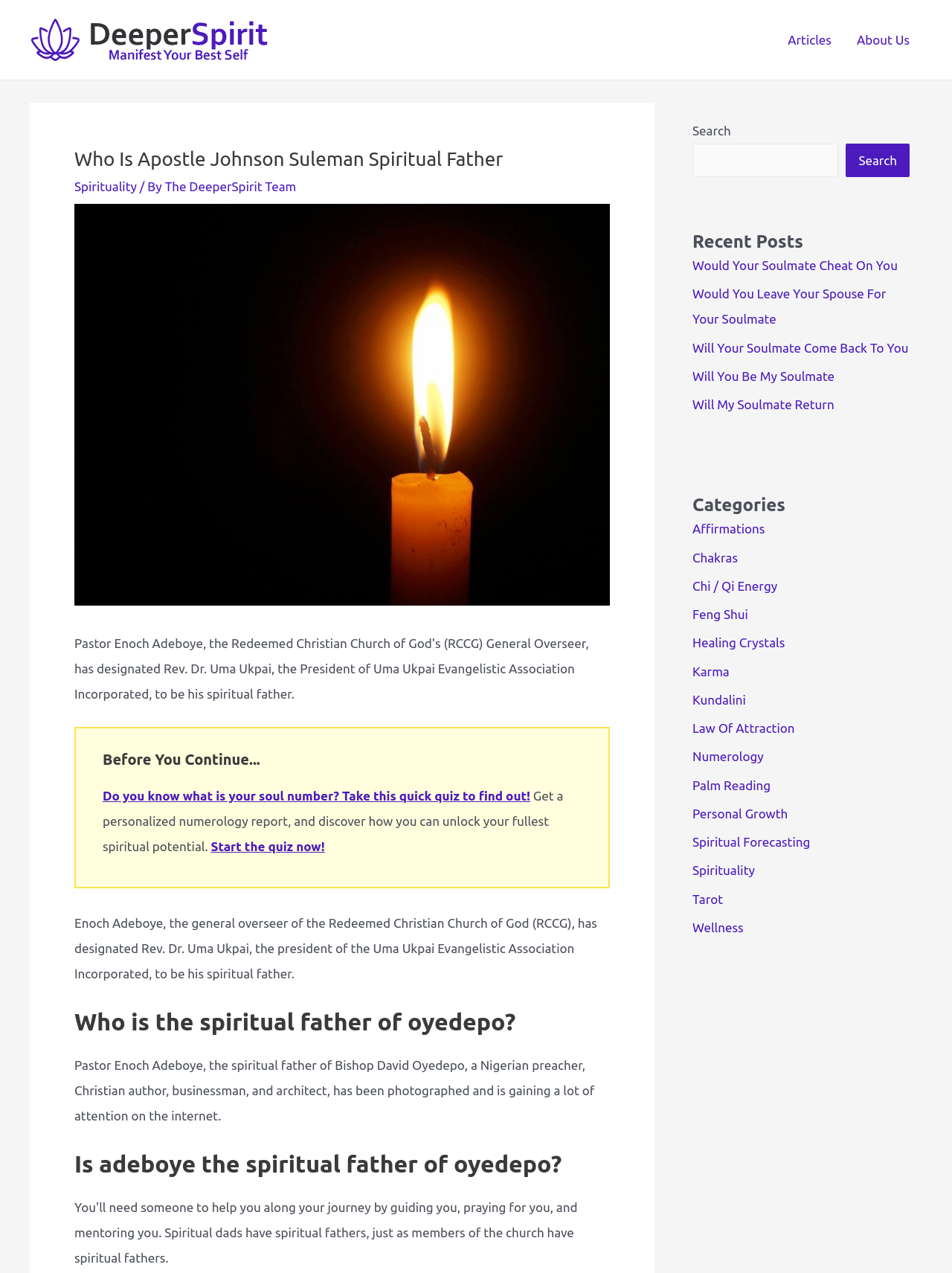Who is the spiritual father of Bishop David Oyedepo?
Provide a detailed and well-explained answer to the question.

I found the answer by reading the static text element with the text 'Pastor Enoch Adeboye, the spiritual father of Bishop David Oyedepo...' which explicitly states the answer to the question.